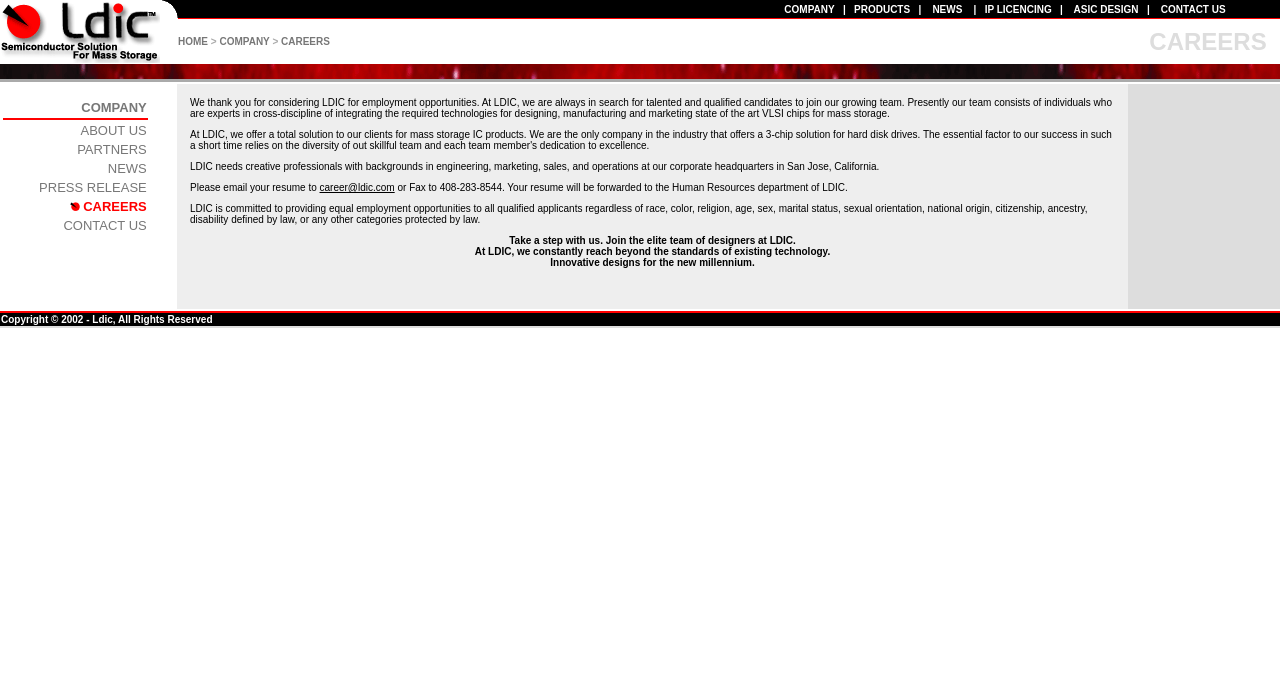Using the information in the image, give a comprehensive answer to the question: 
What is the company's main business?

Based on the webpage, the company LDIC is an industry leader in storage and communications technologies, and they manufacture and design custom chips for the world's leading companies.